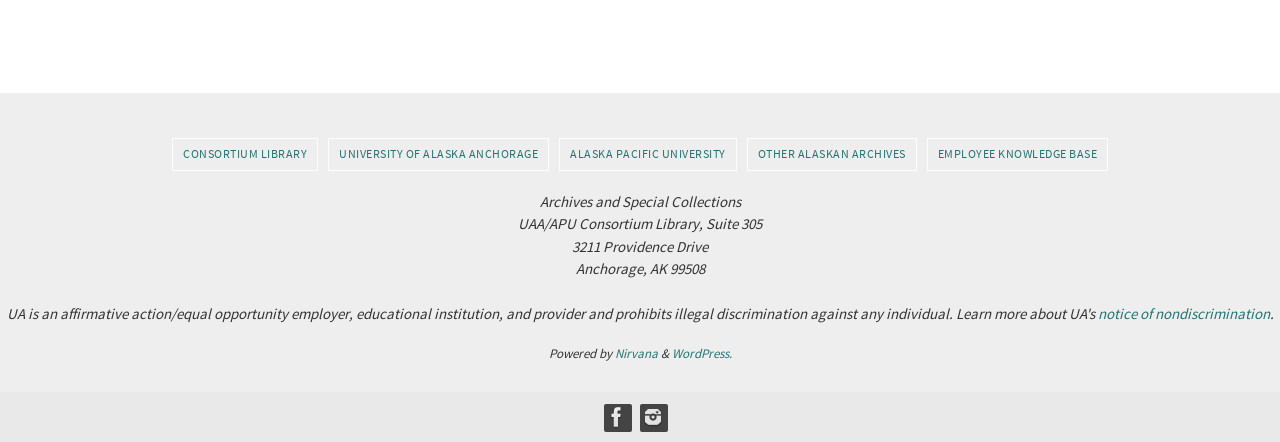What is the name of the software powering the website?
Using the picture, provide a one-word or short phrase answer.

WordPress